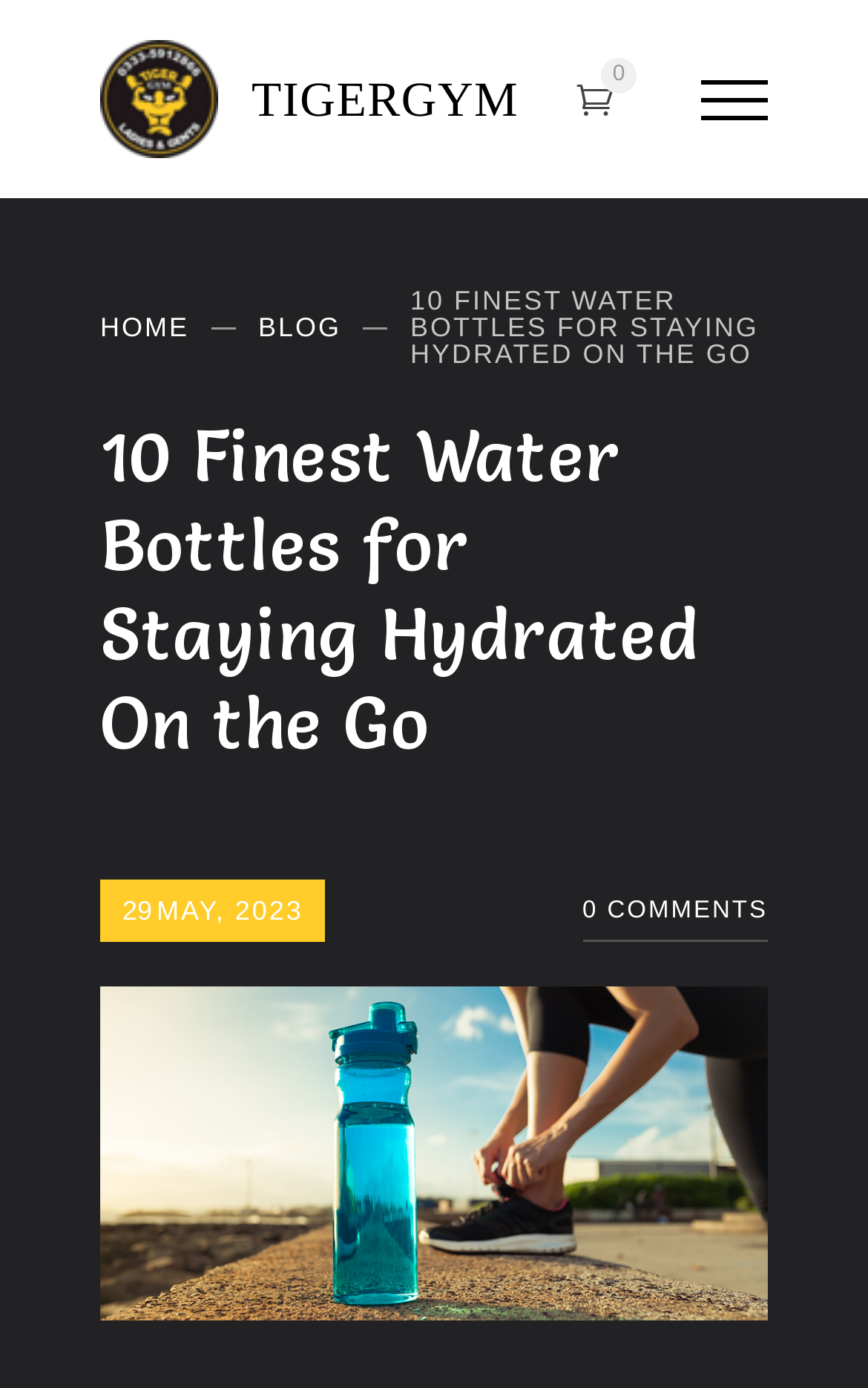Generate the title text from the webpage.

10 Finest Water Bottles for Staying Hydrated On the Go